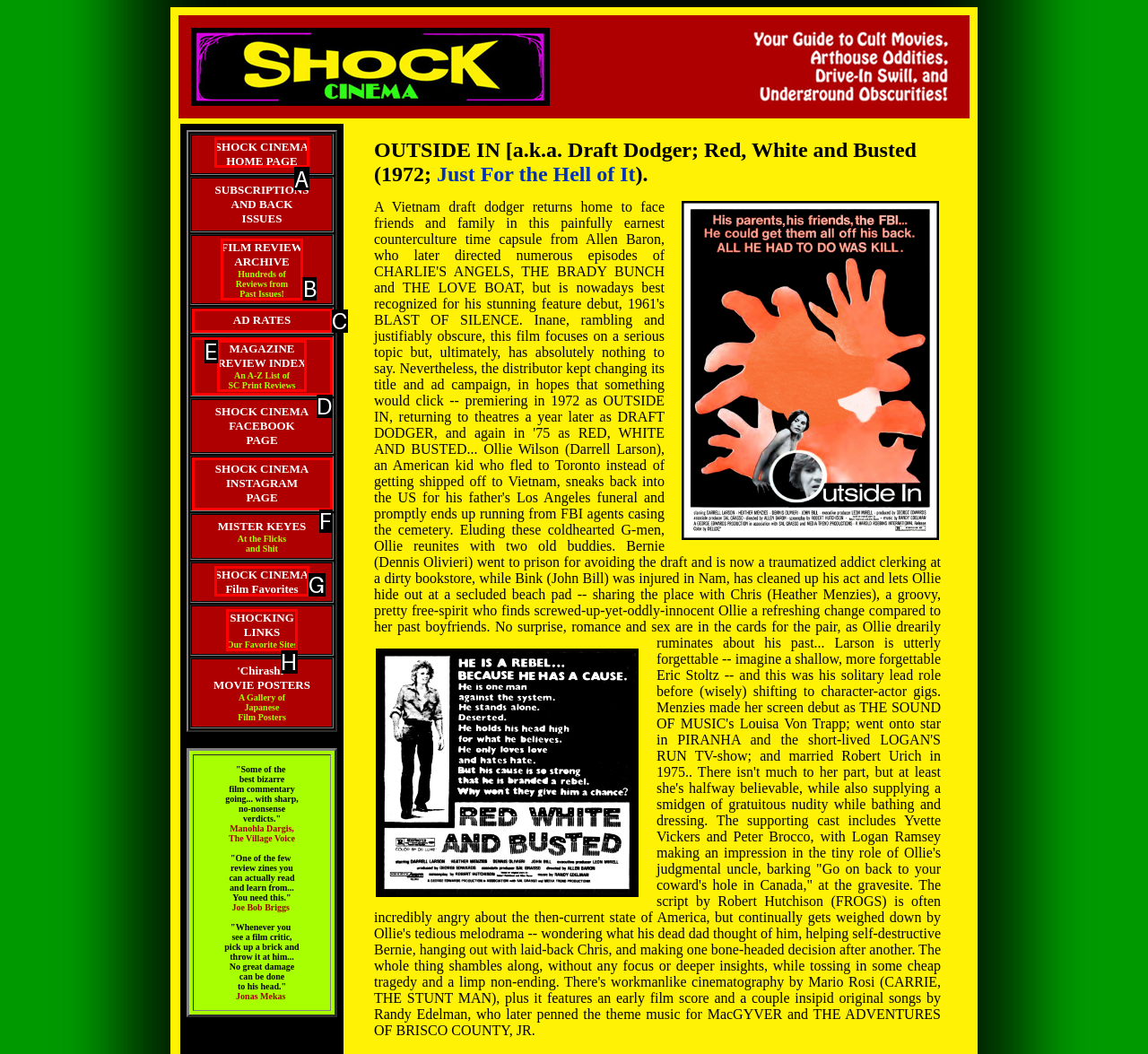Choose the UI element to click on to achieve this task: Click on SHOCK CINEMA HOME PAGE. Reply with the letter representing the selected element.

A